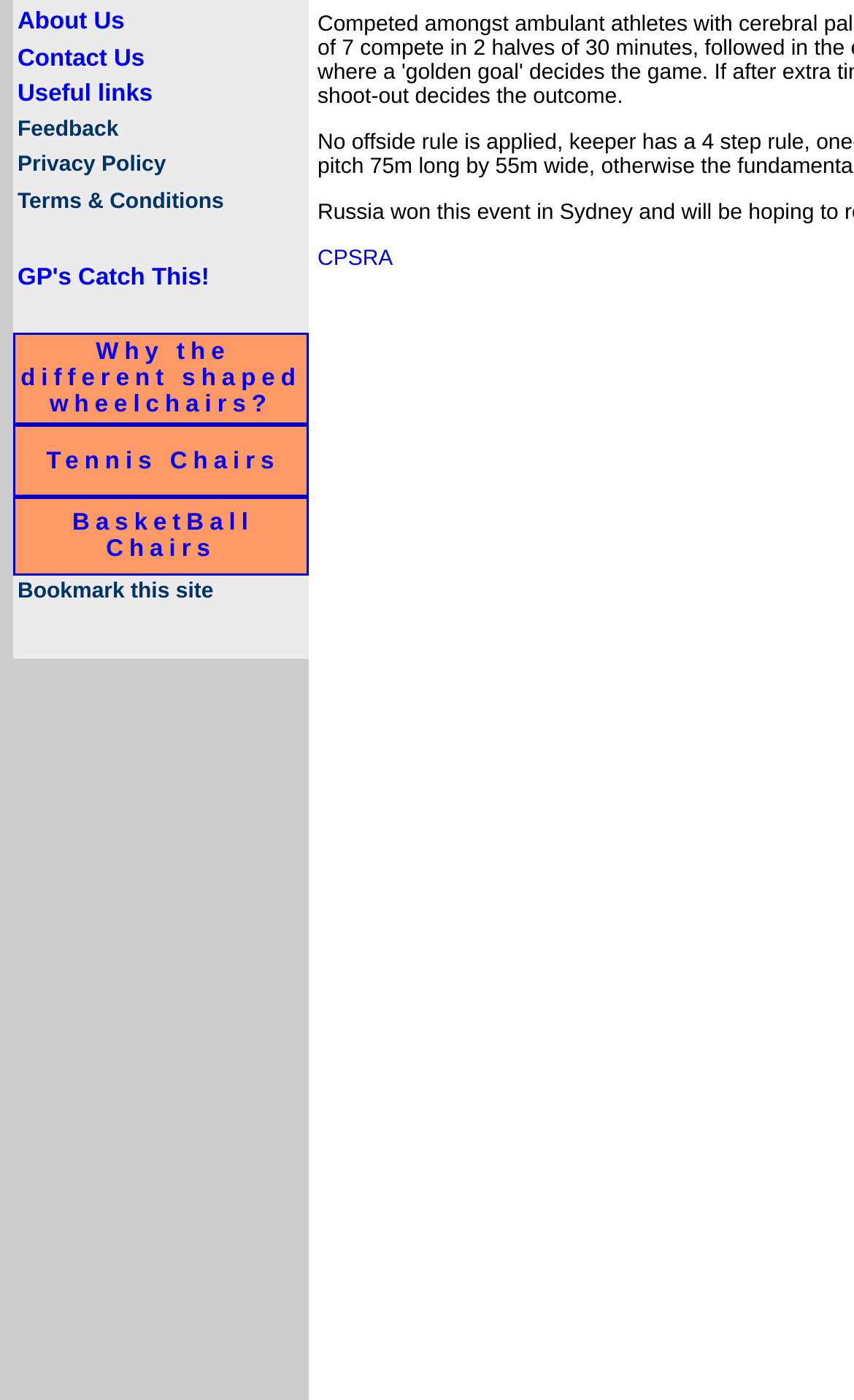Using the element description Feedback, predict the bounding box coordinates for the UI element. Provide the coordinates in (top-left x, top-left y, bottom-right x, bottom-right y) format with values ranging from 0 to 1.

[0.021, 0.084, 0.139, 0.101]